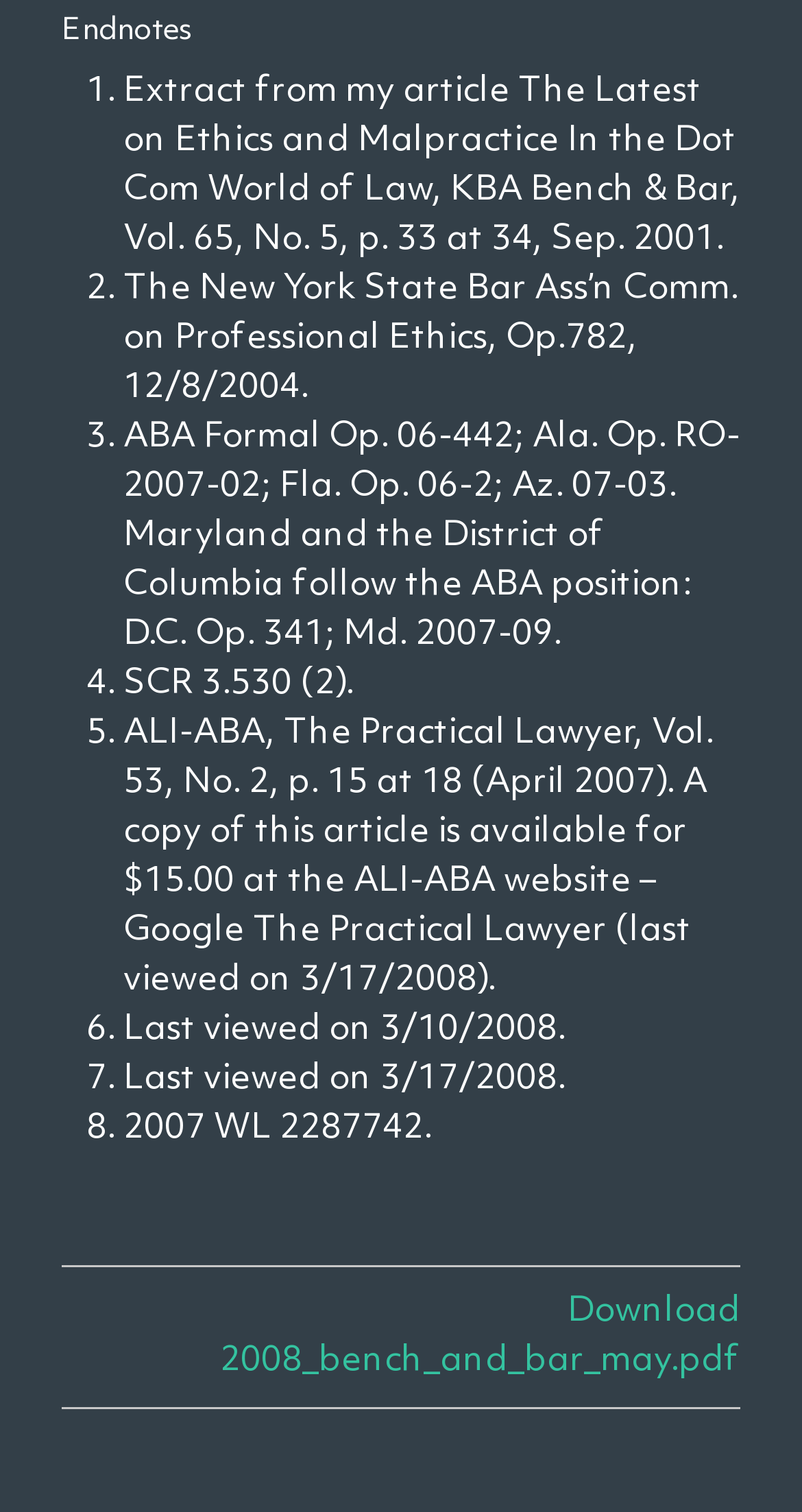Given the webpage screenshot and the description, determine the bounding box coordinates (top-left x, top-left y, bottom-right x, bottom-right y) that define the location of the UI element matching this description: Download 2008_bench_and_bar_may.pdf

[0.274, 0.856, 0.923, 0.912]